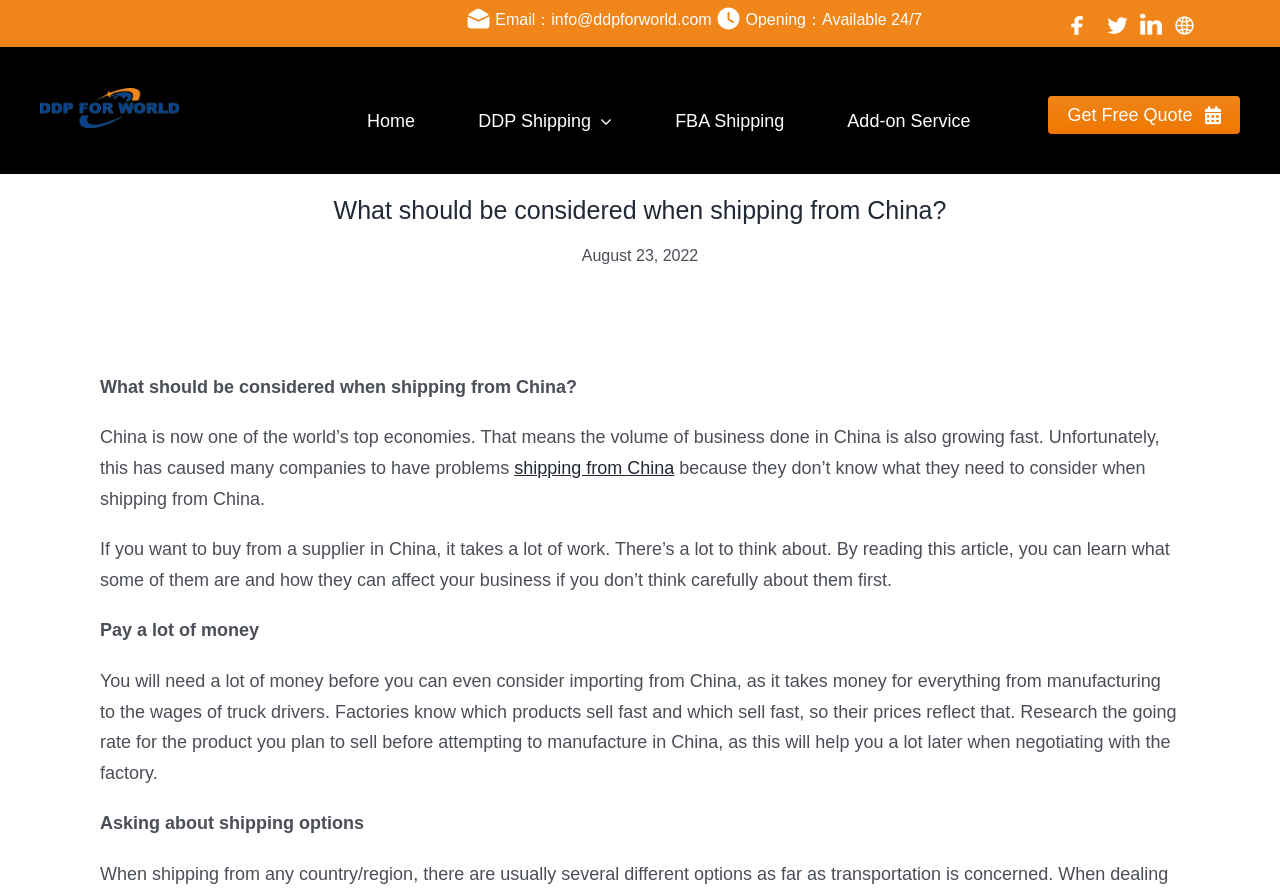Please provide a one-word or short phrase answer to the question:
What is the purpose of the 'Get Free Quote' link?

To get a shipping quote